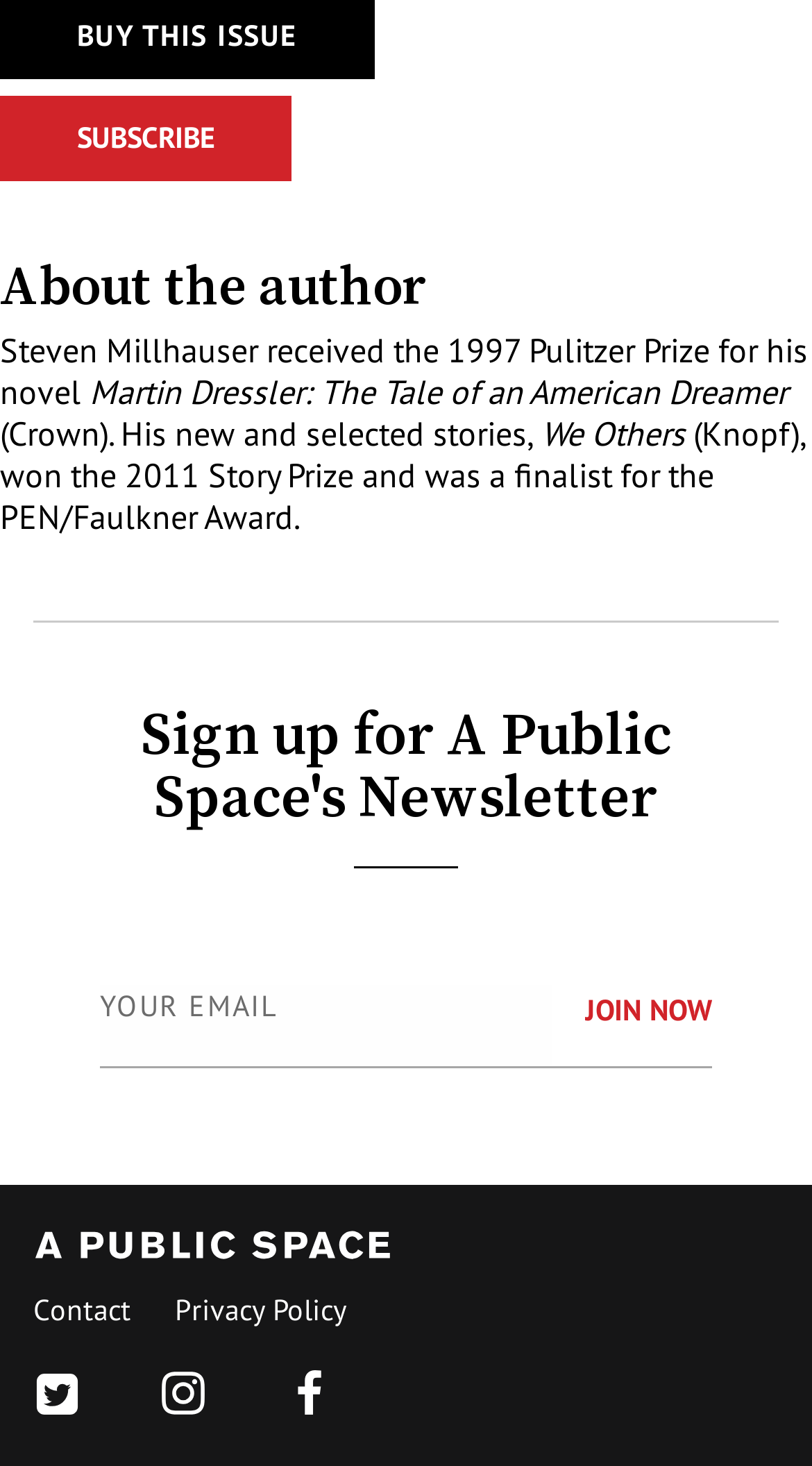Answer the question below in one word or phrase:
How many social media platforms are linked?

3